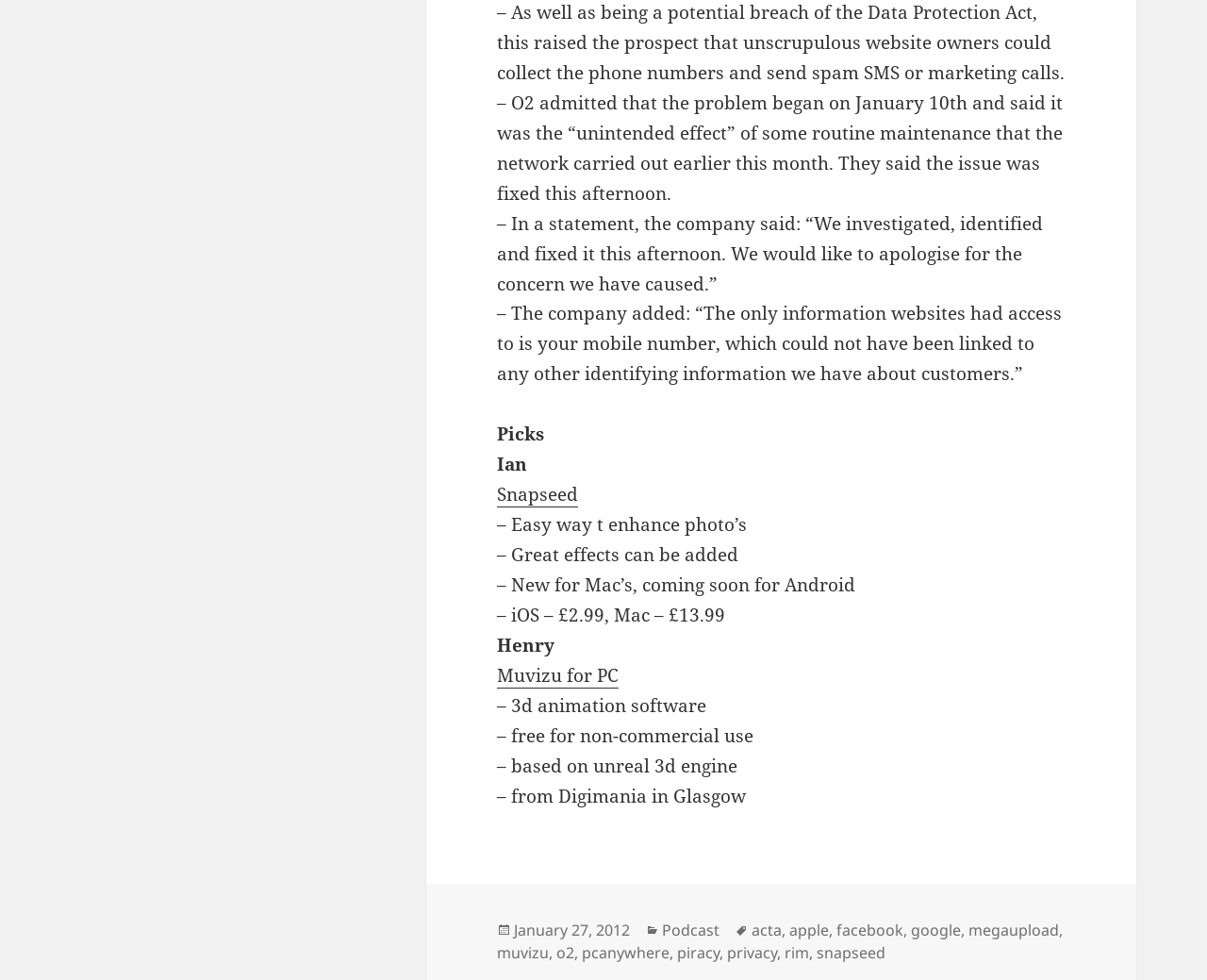What is O2 apologizing for?
Based on the visual content, answer with a single word or a brief phrase.

Concern